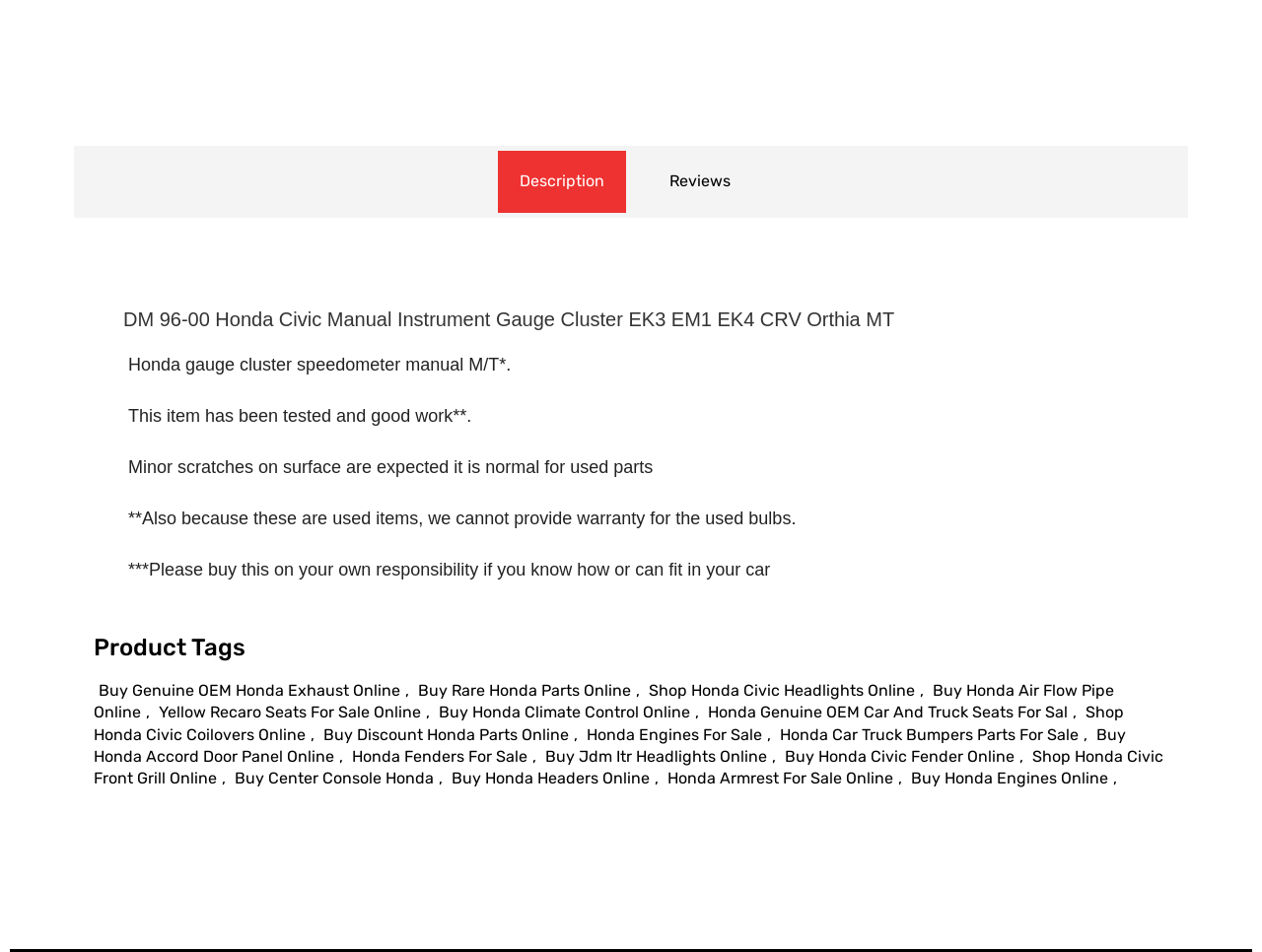Identify the bounding box coordinates of the clickable region necessary to fulfill the following instruction: "Switch to Reviews tab". The bounding box coordinates should be four float numbers between 0 and 1, i.e., [left, top, right, bottom].

[0.504, 0.159, 0.605, 0.223]